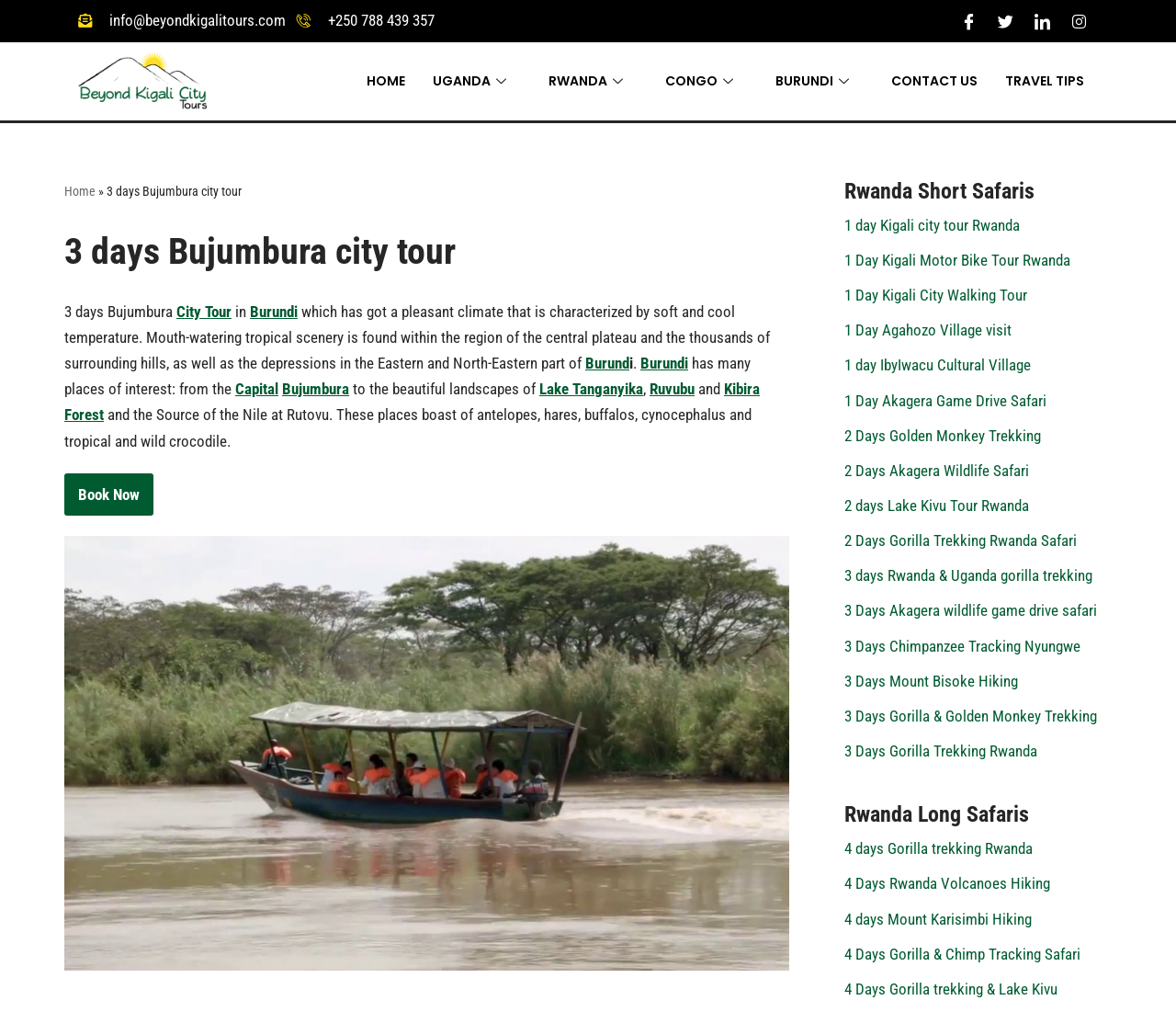Identify and provide the text of the main header on the webpage.

3 days Bujumbura city tour